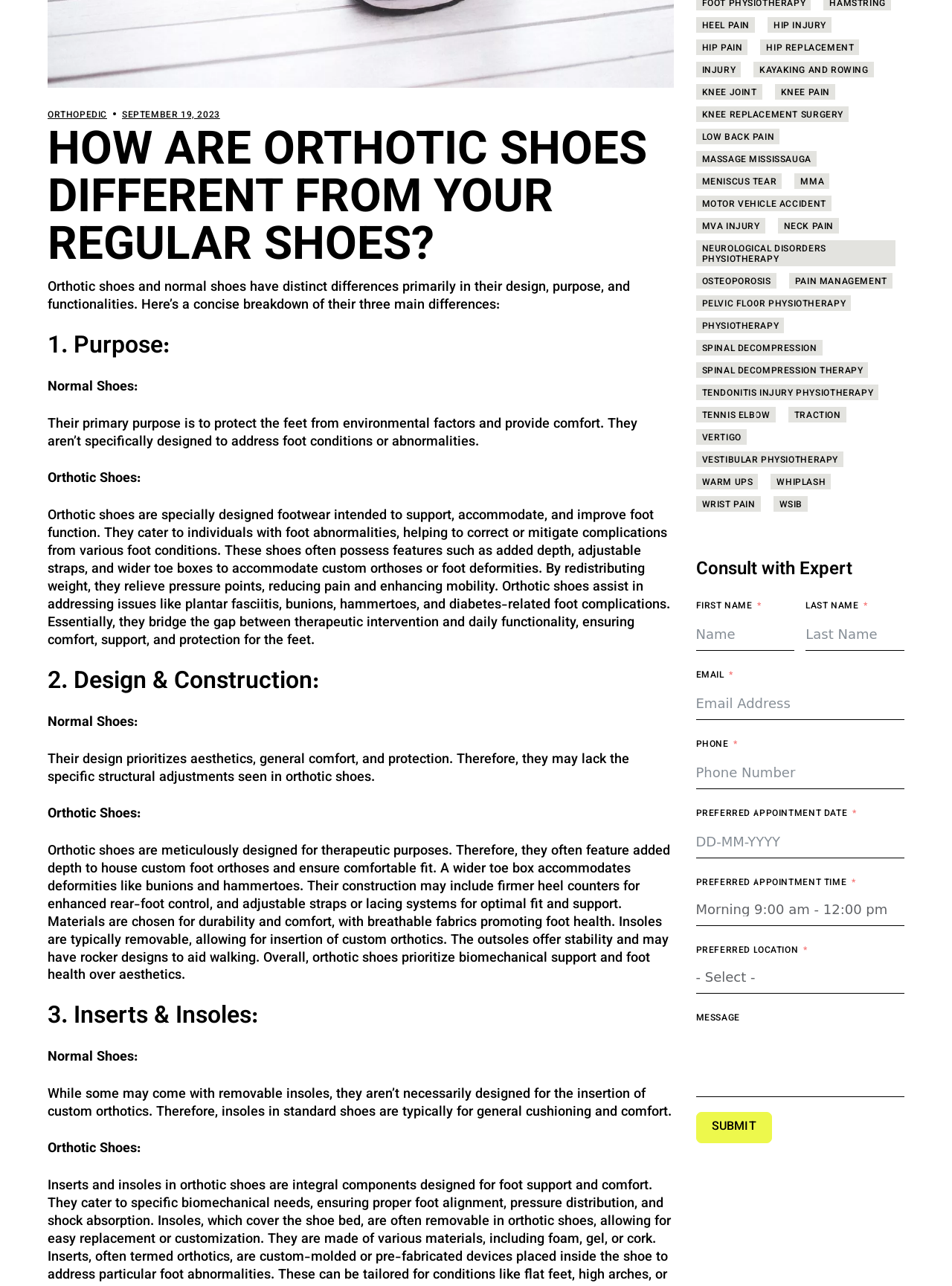Predict the bounding box coordinates for the UI element described as: "Spinal Decompression therapy". The coordinates should be four float numbers between 0 and 1, presented as [left, top, right, bottom].

[0.731, 0.282, 0.912, 0.294]